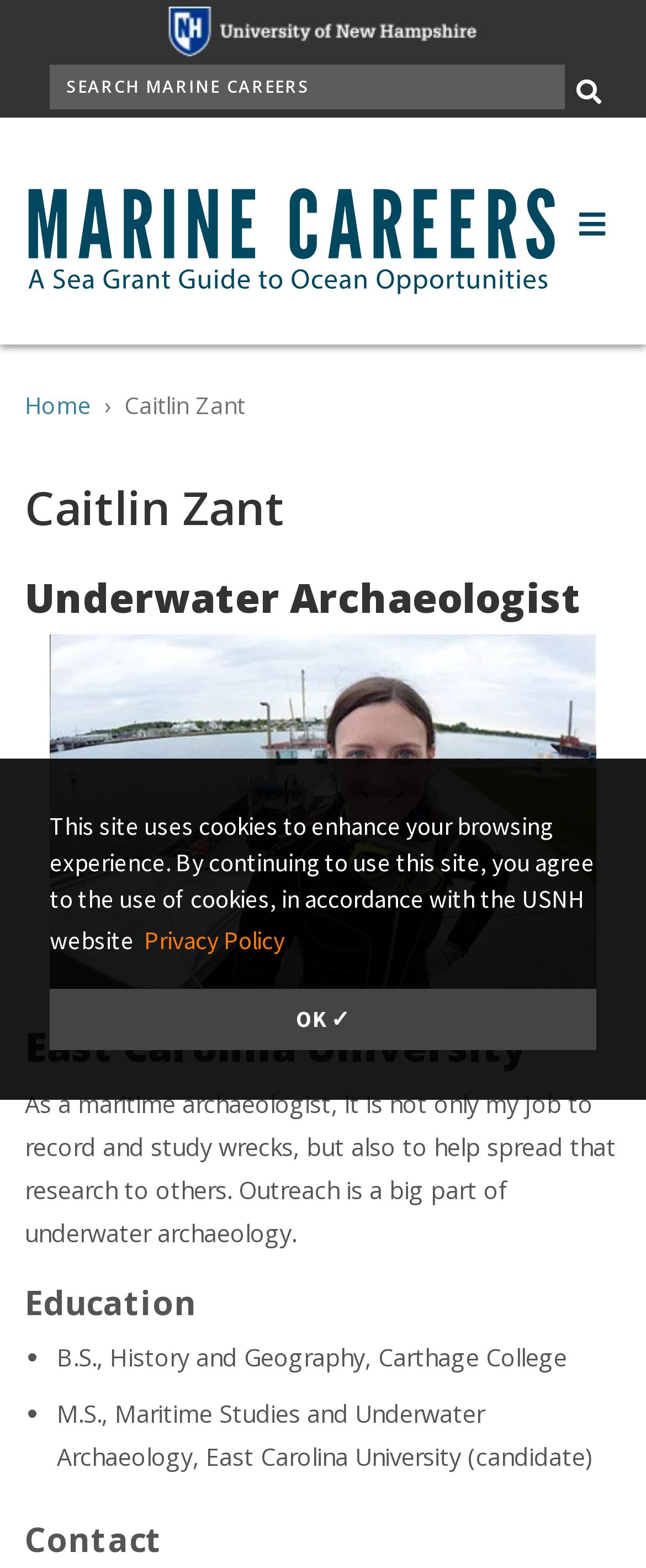Mark the bounding box of the element that matches the following description: "title="Marine Careers"".

[0.038, 0.135, 0.872, 0.155]